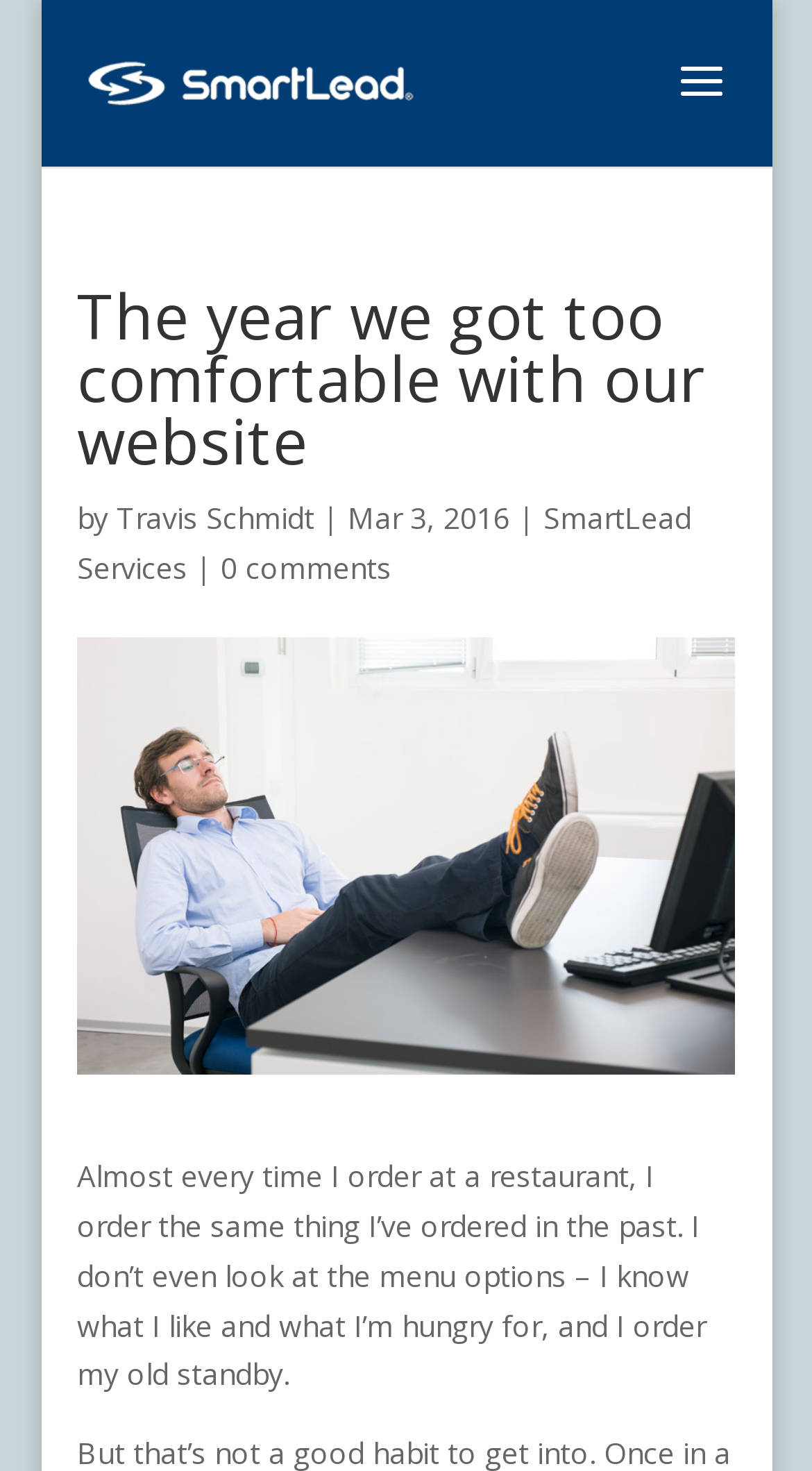What is the topic of the article?
Using the screenshot, give a one-word or short phrase answer.

Restaurant ordering habits